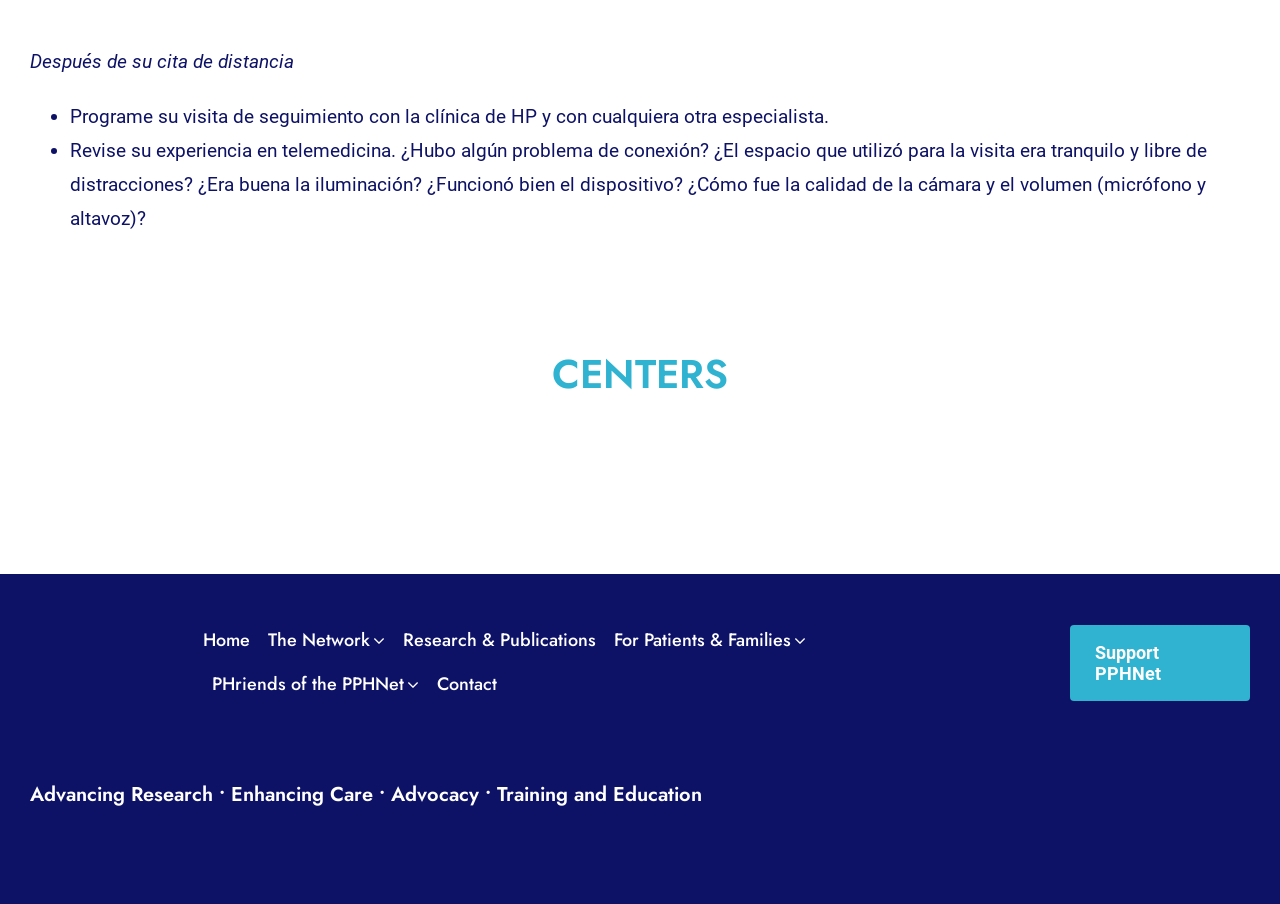Please locate the clickable area by providing the bounding box coordinates to follow this instruction: "Click on the 'Support PPHNet' link".

[0.836, 0.691, 0.977, 0.775]